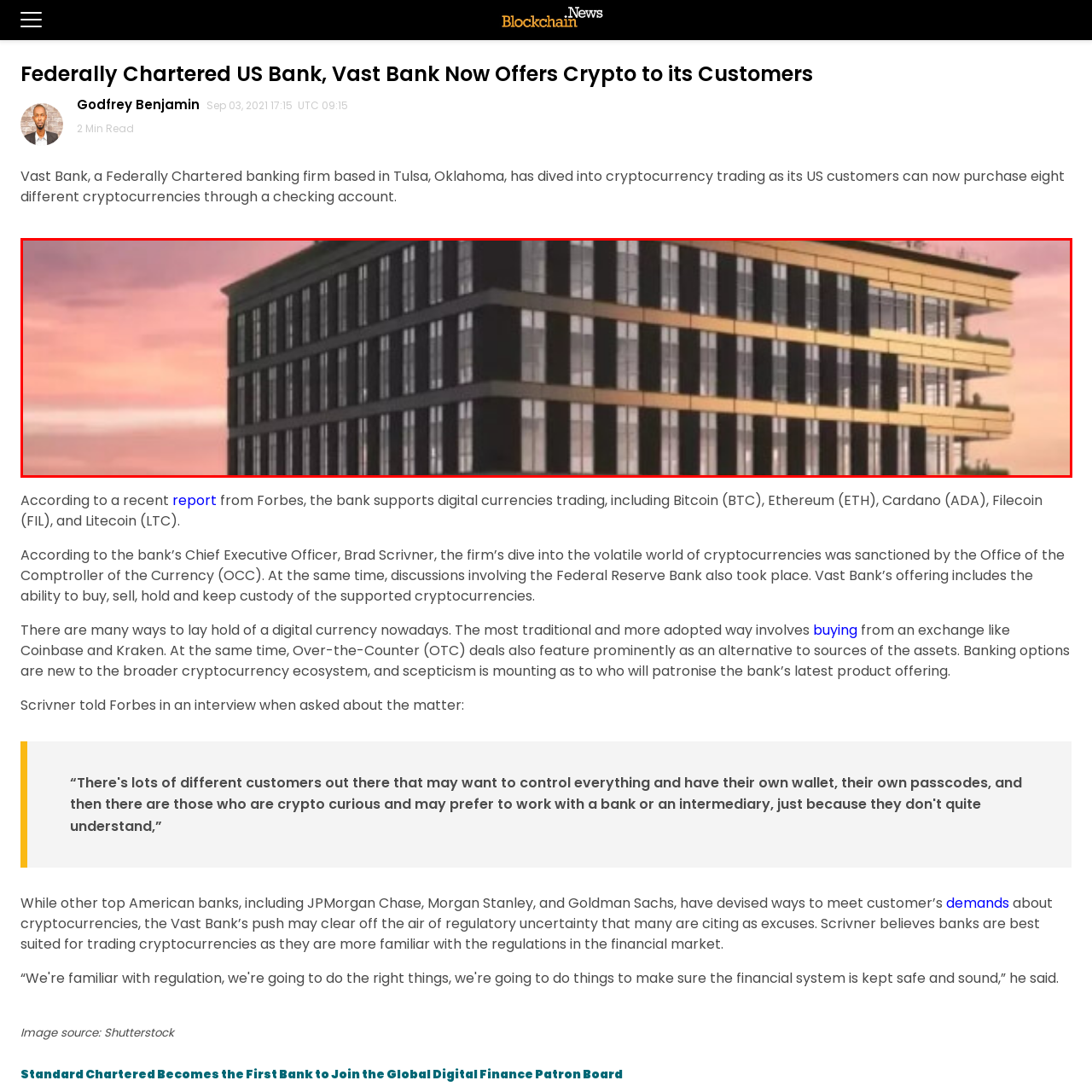Elaborate on the scene depicted within the red bounding box in the image.

The image showcases a modern, multi-story commercial building with a sleek design, highlighted by a combination of dark and golden façade elements. The structure, which appears to be situated in an urban setting, features large windows that contribute to its contemporary aesthetic. The background reveals a breathtaking sunset, casting a warm, colorful glow that enhances the building's appeal. This visual symbolizes the progress and innovation associated with Vast Bank, which has recently ventured into cryptocurrency trading, allowing its customers to engage with various digital currencies.